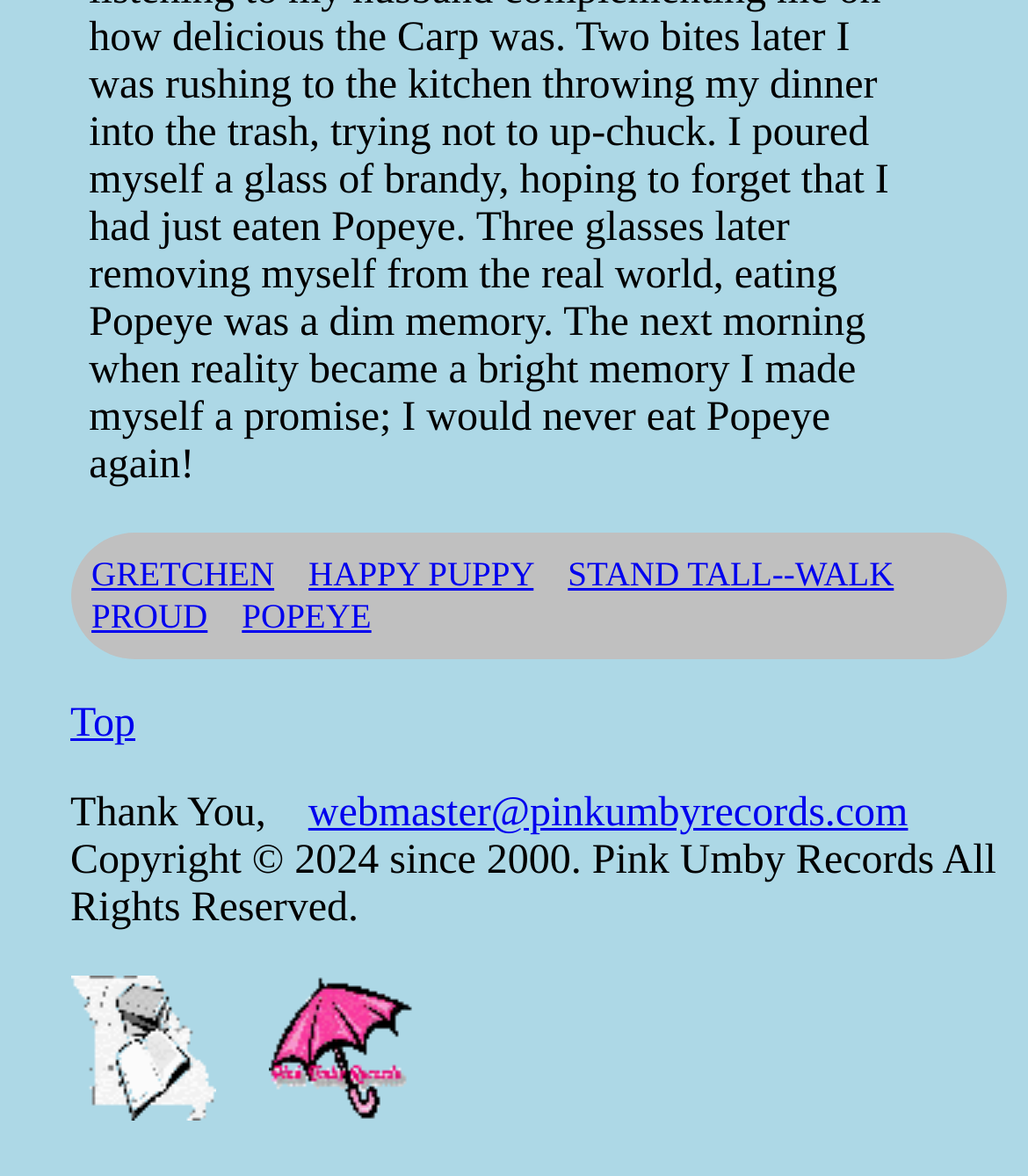Specify the bounding box coordinates (top-left x, top-left y, bottom-right x, bottom-right y) of the UI element in the screenshot that matches this description: POPEYE

[0.235, 0.507, 0.361, 0.541]